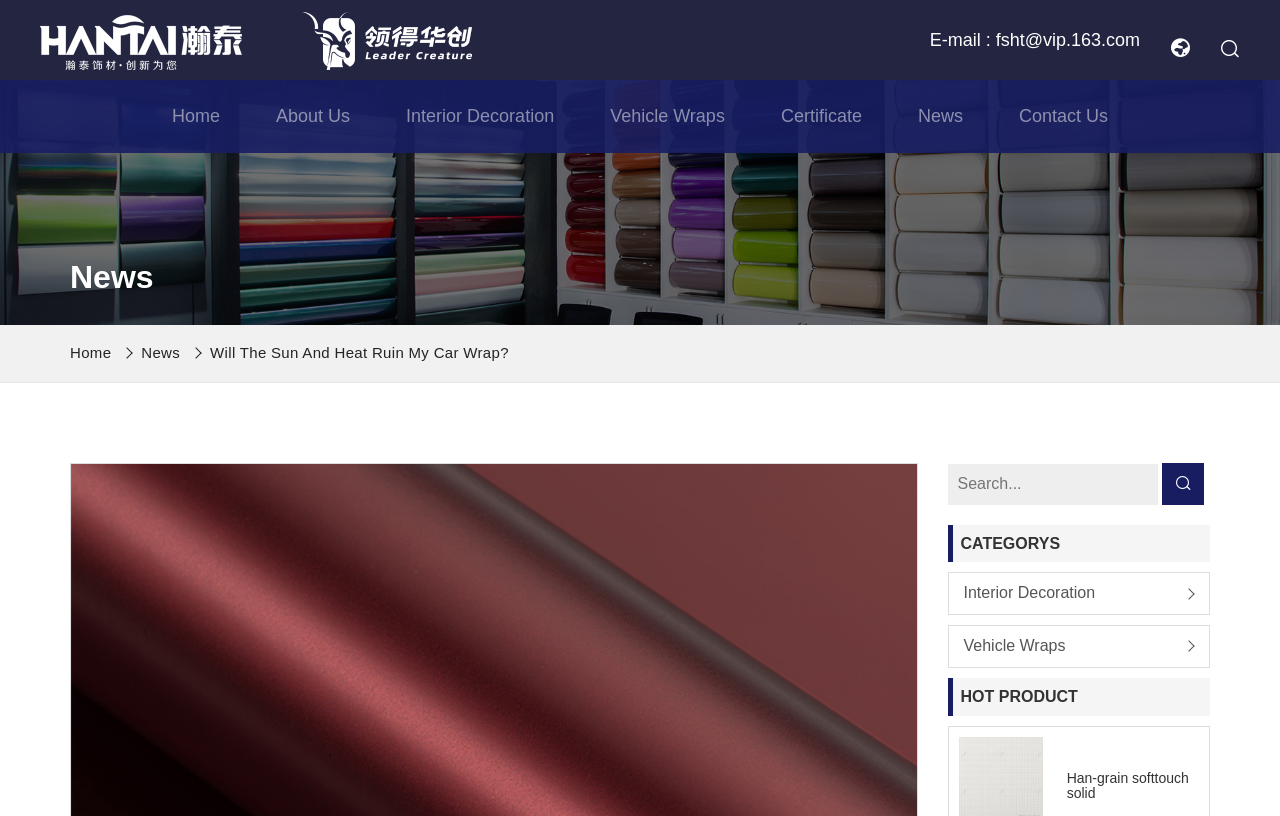Pinpoint the bounding box coordinates of the area that must be clicked to complete this instruction: "Visit the Flickr page".

None